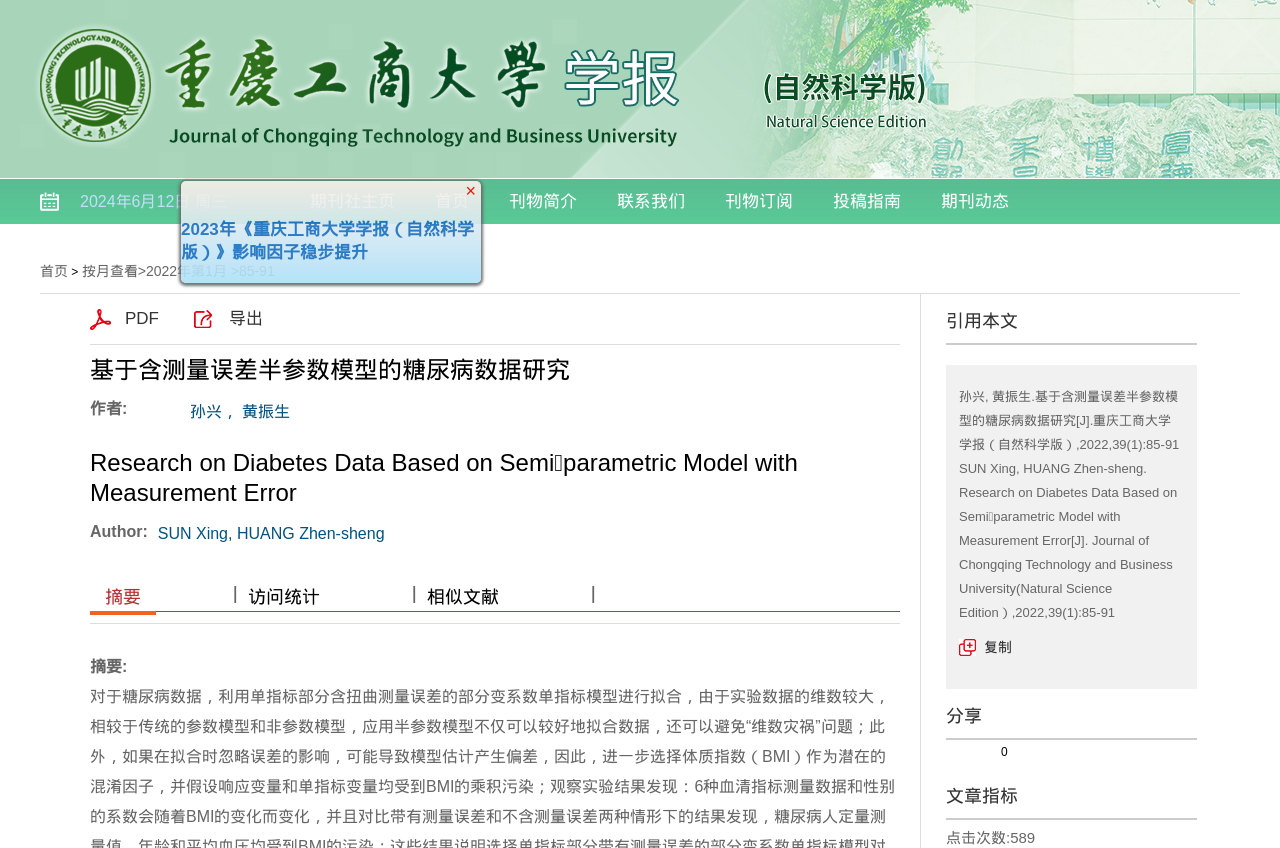Identify the bounding box coordinates for the element that needs to be clicked to fulfill this instruction: "view PDF". Provide the coordinates in the format of four float numbers between 0 and 1: [left, top, right, bottom].

[0.07, 0.362, 0.124, 0.39]